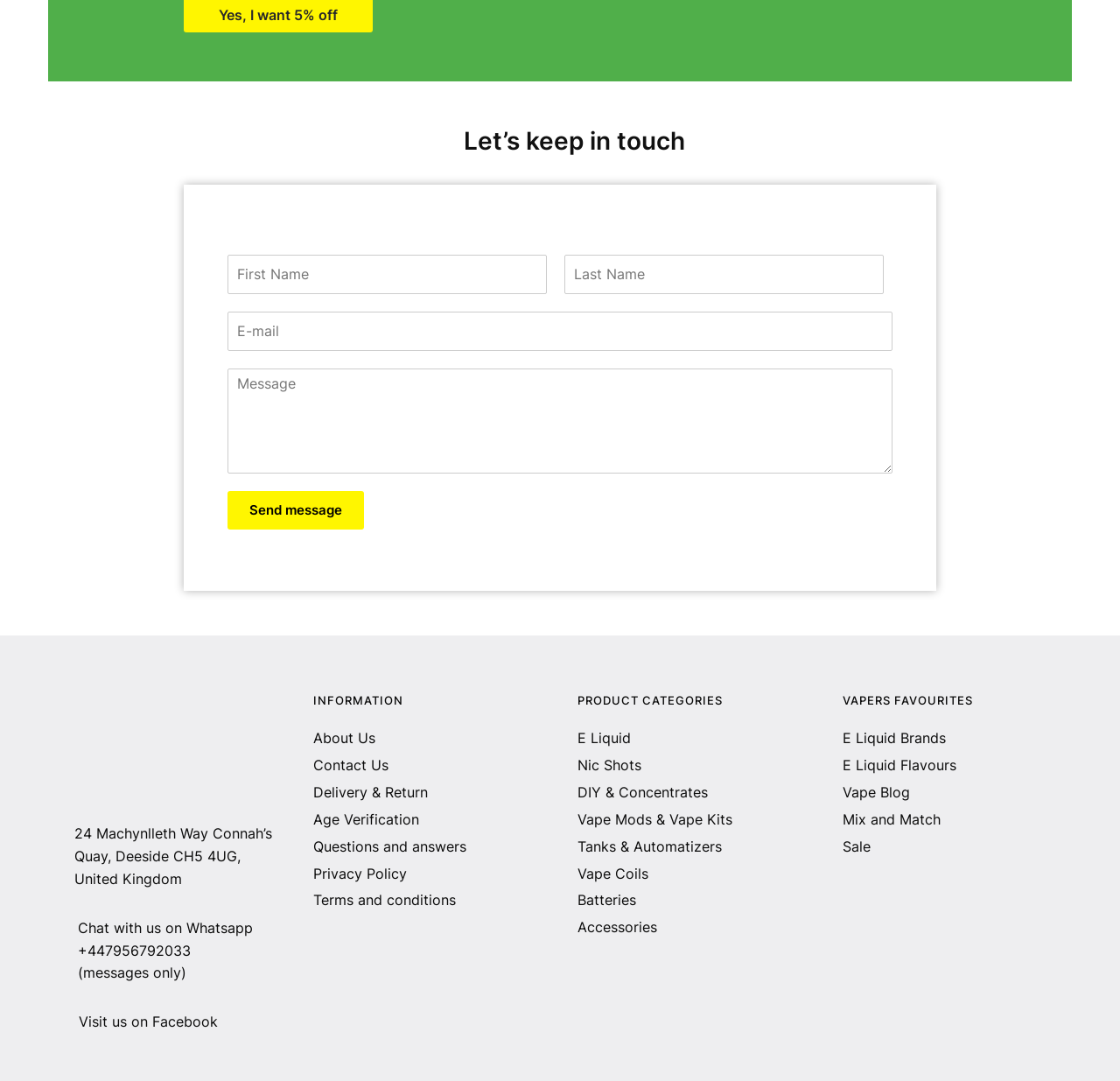Provide the bounding box coordinates for the area that should be clicked to complete the instruction: "Select E Liquid".

[0.516, 0.666, 0.563, 0.683]